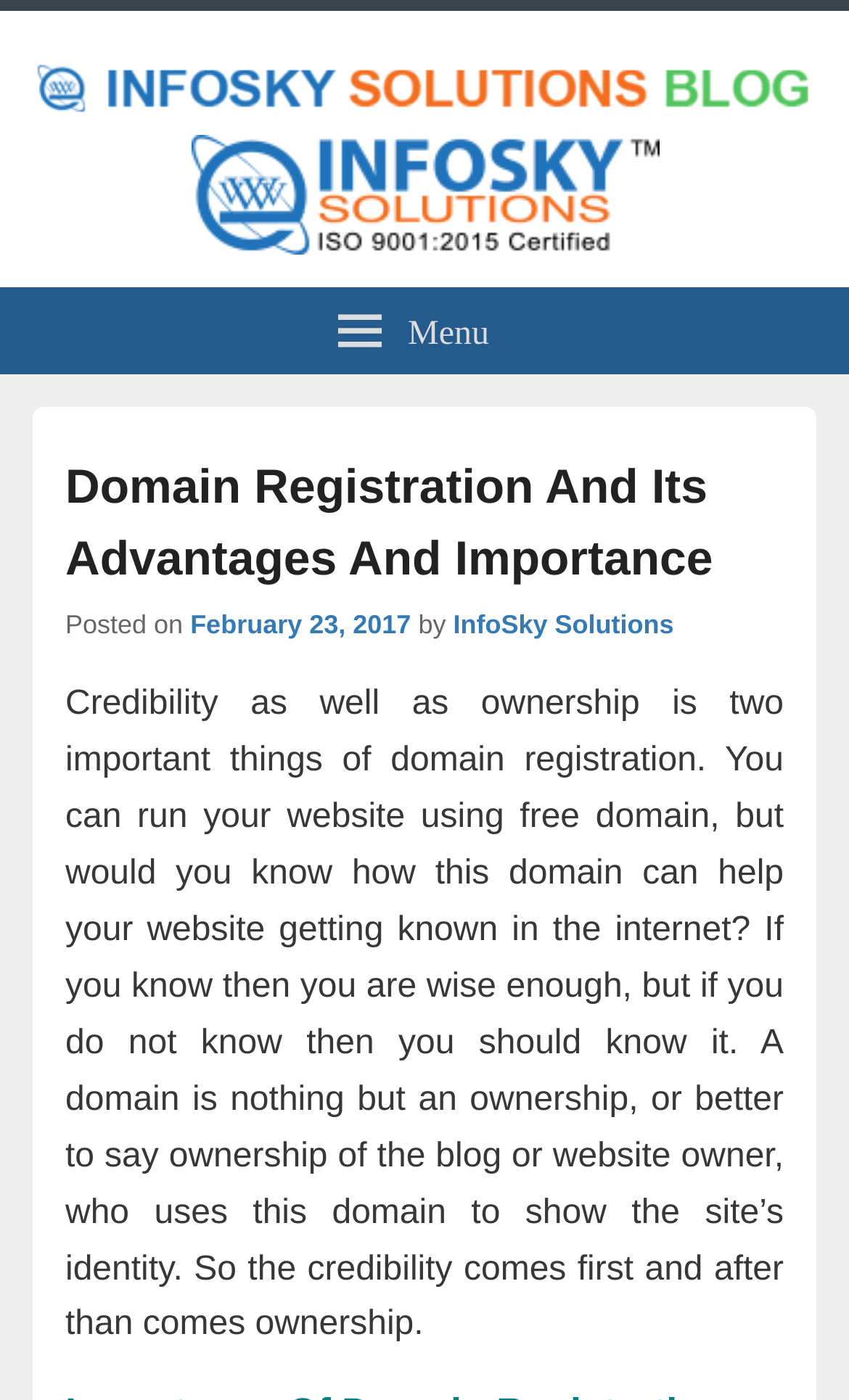Who posted the article?
Using the image as a reference, deliver a detailed and thorough answer to the question.

The webpage shows the text 'by InfoSky Solutions' which suggests that the article was posted by InfoSky Solutions.